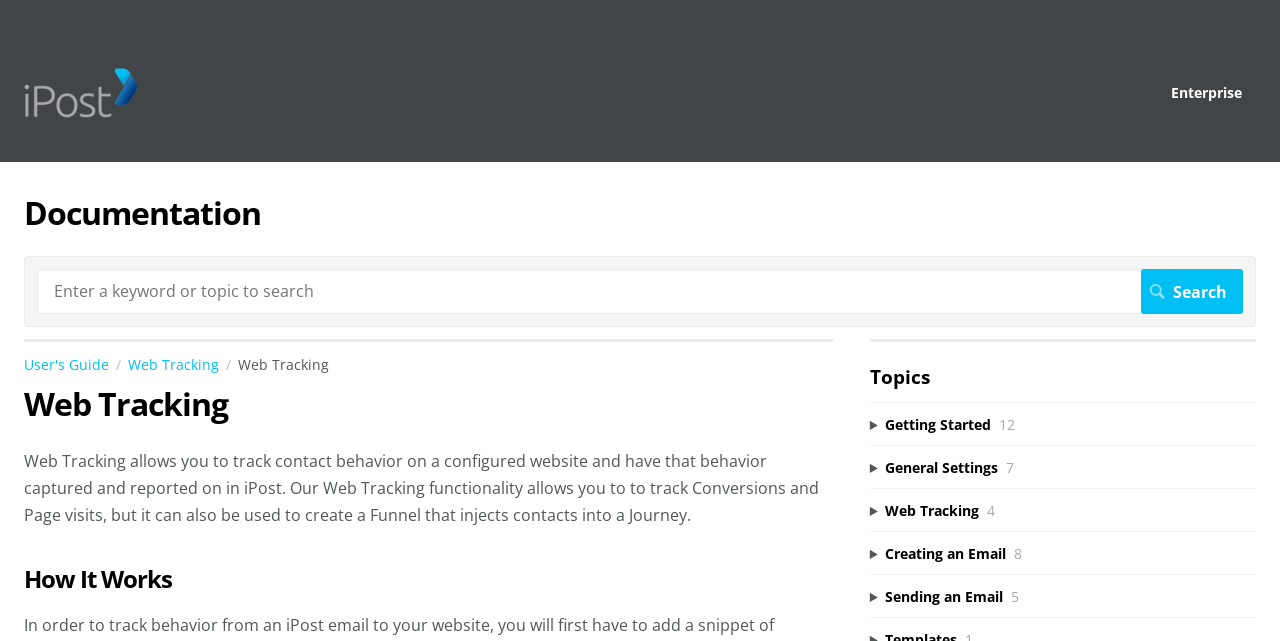What is the purpose of Web Tracking?
Provide an in-depth answer to the question, covering all aspects.

Based on the webpage content, Web Tracking allows users to track contact behavior on a configured website and have that behavior captured and reported on in iPost. This functionality can be used to track Conversions and Page visits, and also to create a Funnel that injects contacts into a Journey.